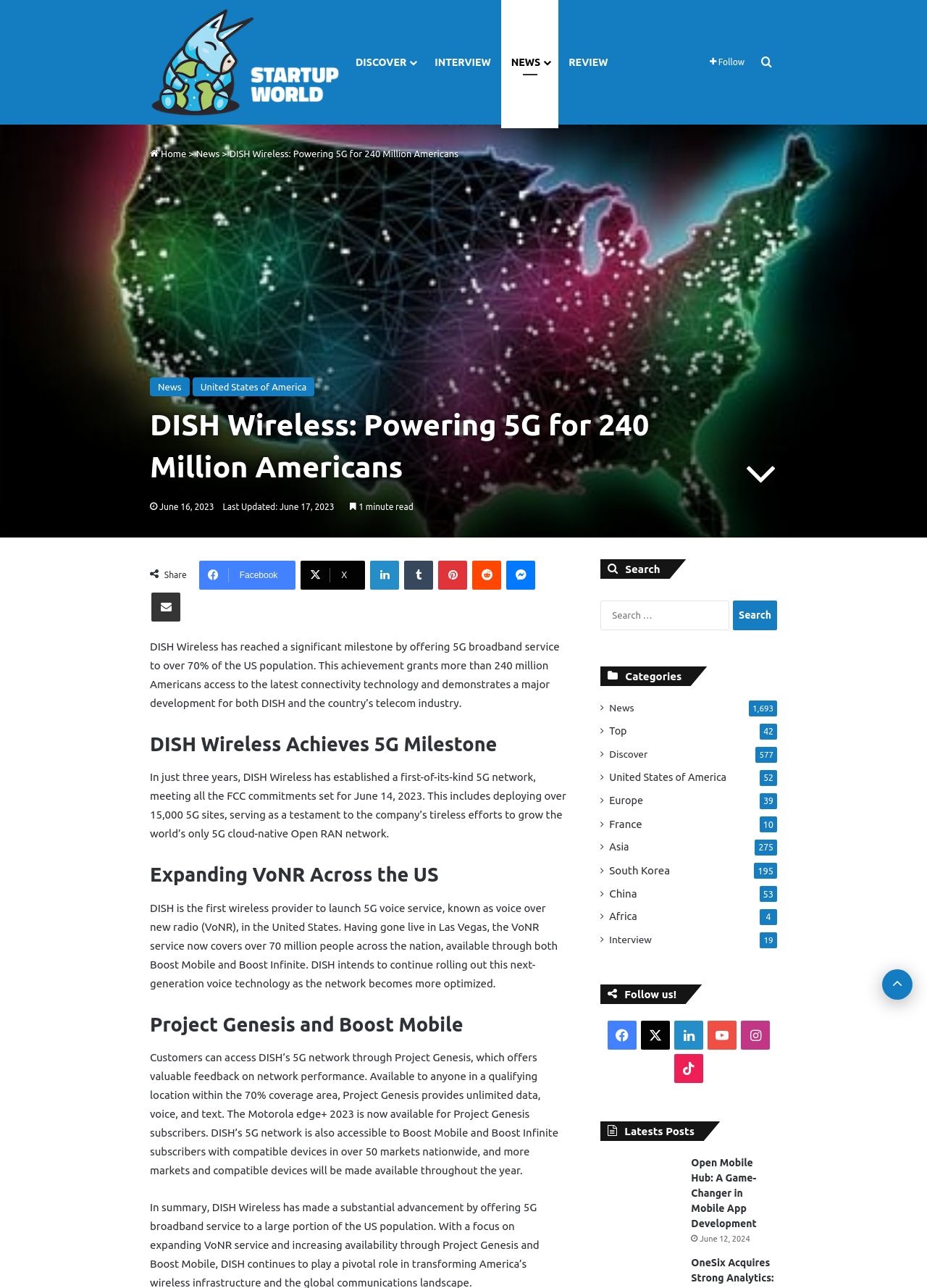Determine the bounding box for the UI element that matches this description: "Tumblr".

[0.436, 0.435, 0.467, 0.458]